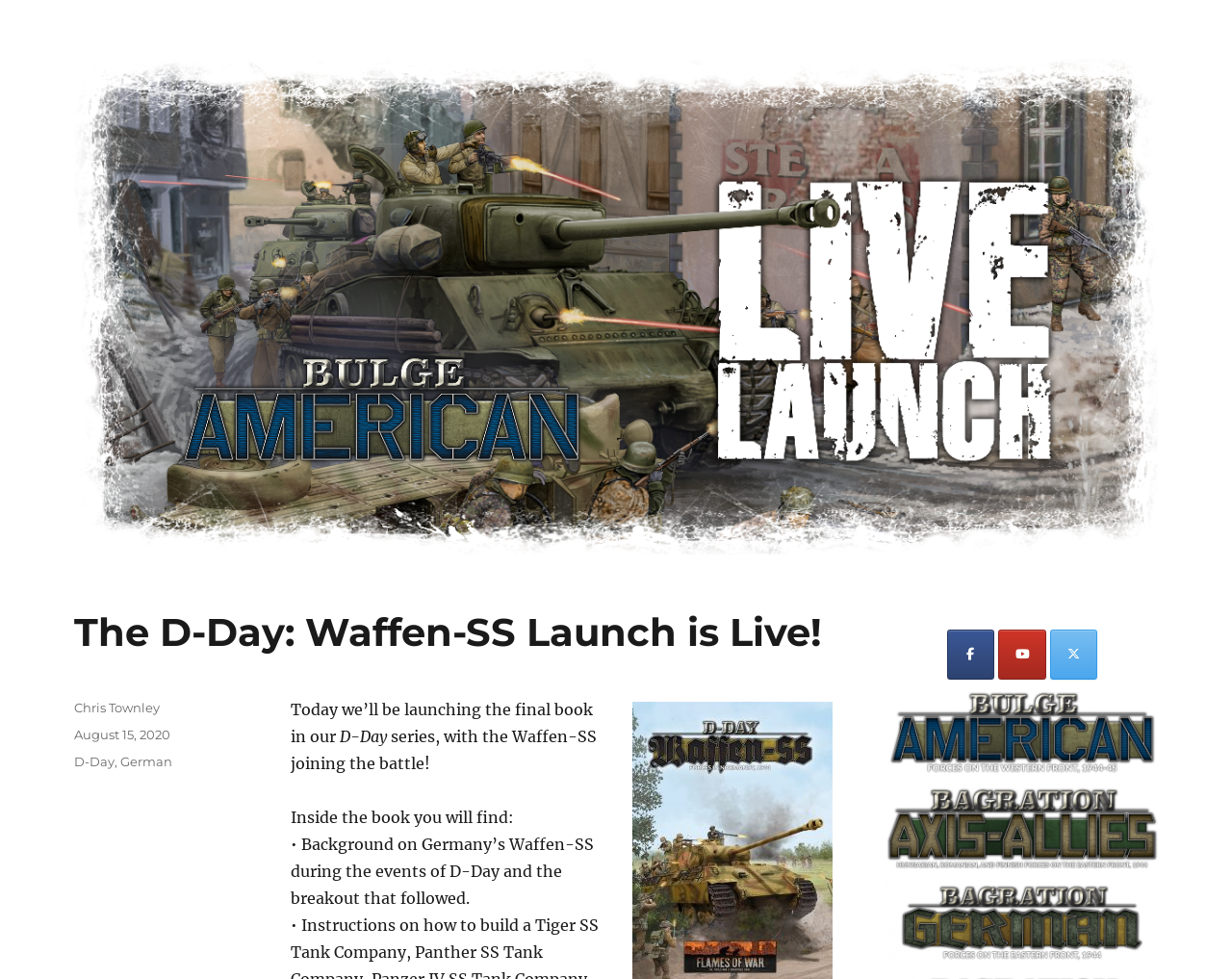Please specify the bounding box coordinates of the clickable region to carry out the following instruction: "Visit the Late War Live Launch Website". The coordinates should be four float numbers between 0 and 1, in the format [left, top, right, bottom].

[0.06, 0.032, 0.408, 0.066]